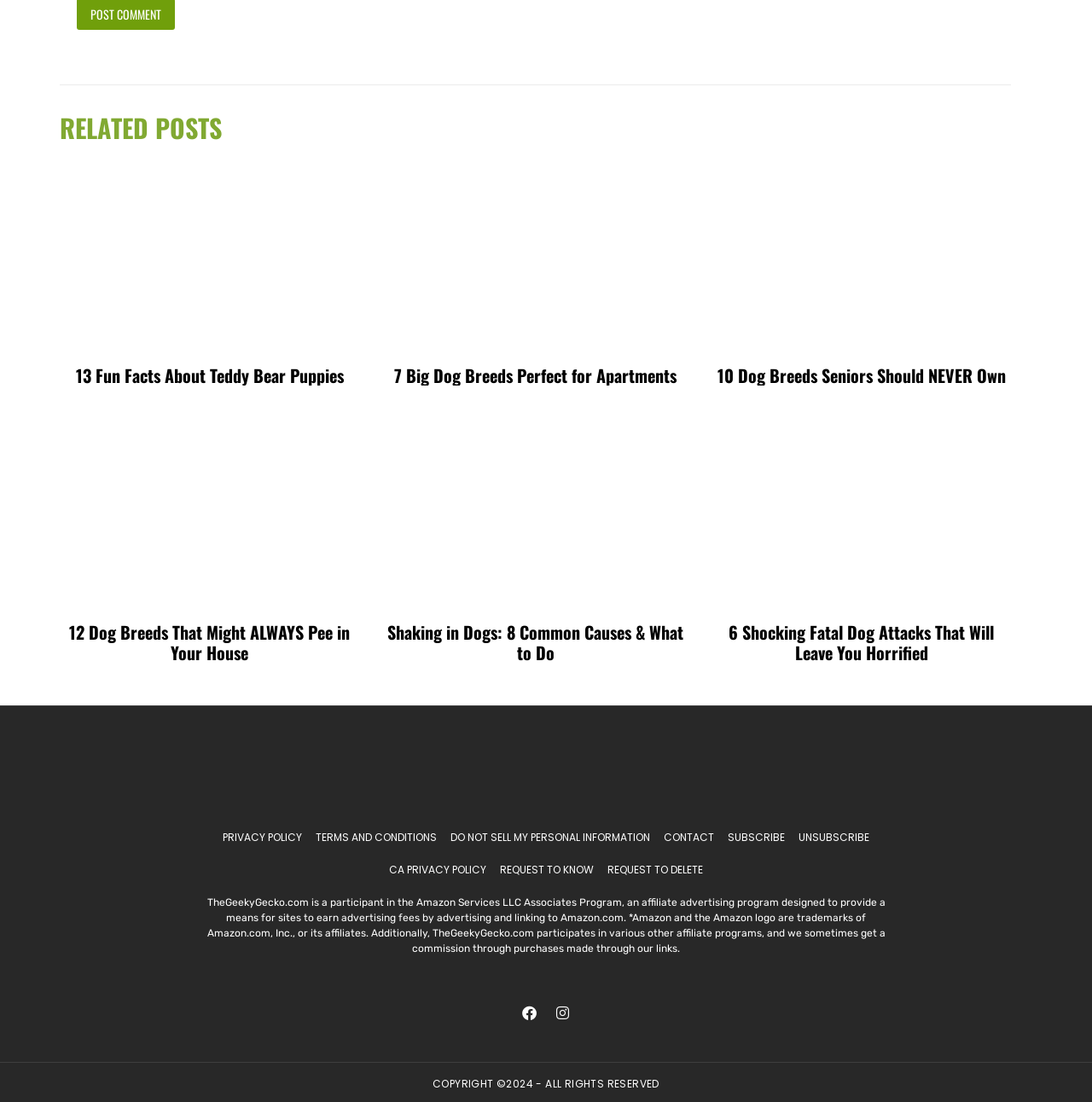How many related posts are displayed on the webpage?
Your answer should be a single word or phrase derived from the screenshot.

6